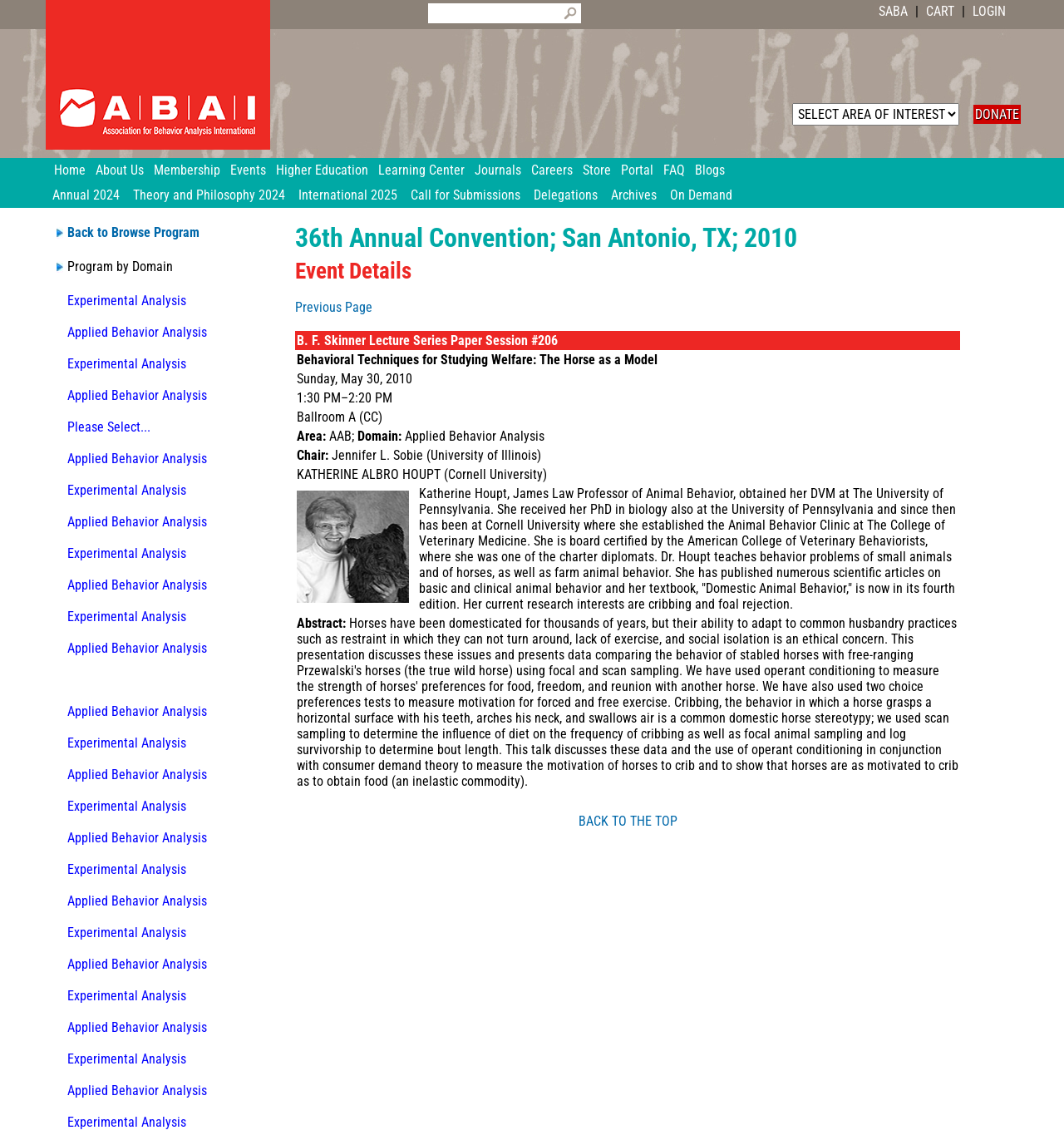Explain the webpage in detail.

This webpage is about an event detail, specifically the 36th Annual Convention of the Association for Behavior Analysis International, held in San Antonio, TX, in 2010. 

At the top of the page, there is a navigation menu with 14 links, including "Home", "About Us", "Membership", "Events", and "Store", among others. Below the navigation menu, there are three links related to the event: "Annual 2024", "Theory and Philosophy 2024", and "International 2025". 

On the left side of the page, there is a list of 24 links, each representing a different domain or topic, such as "Experimental Analysis" and "Applied Behavior Analysis". 

The main content of the page is a table that displays the event details. The table has multiple rows, each representing a different aspect of the event, such as the title, date, time, location, and presenter. The presenter's information, including their biography and abstract, is also provided. 

There is an image of the presenter, Katherine Houpt, on the page. At the bottom of the page, there is a link to "Back to the Top" and an image of the Association for Behavior Analysis International logo.